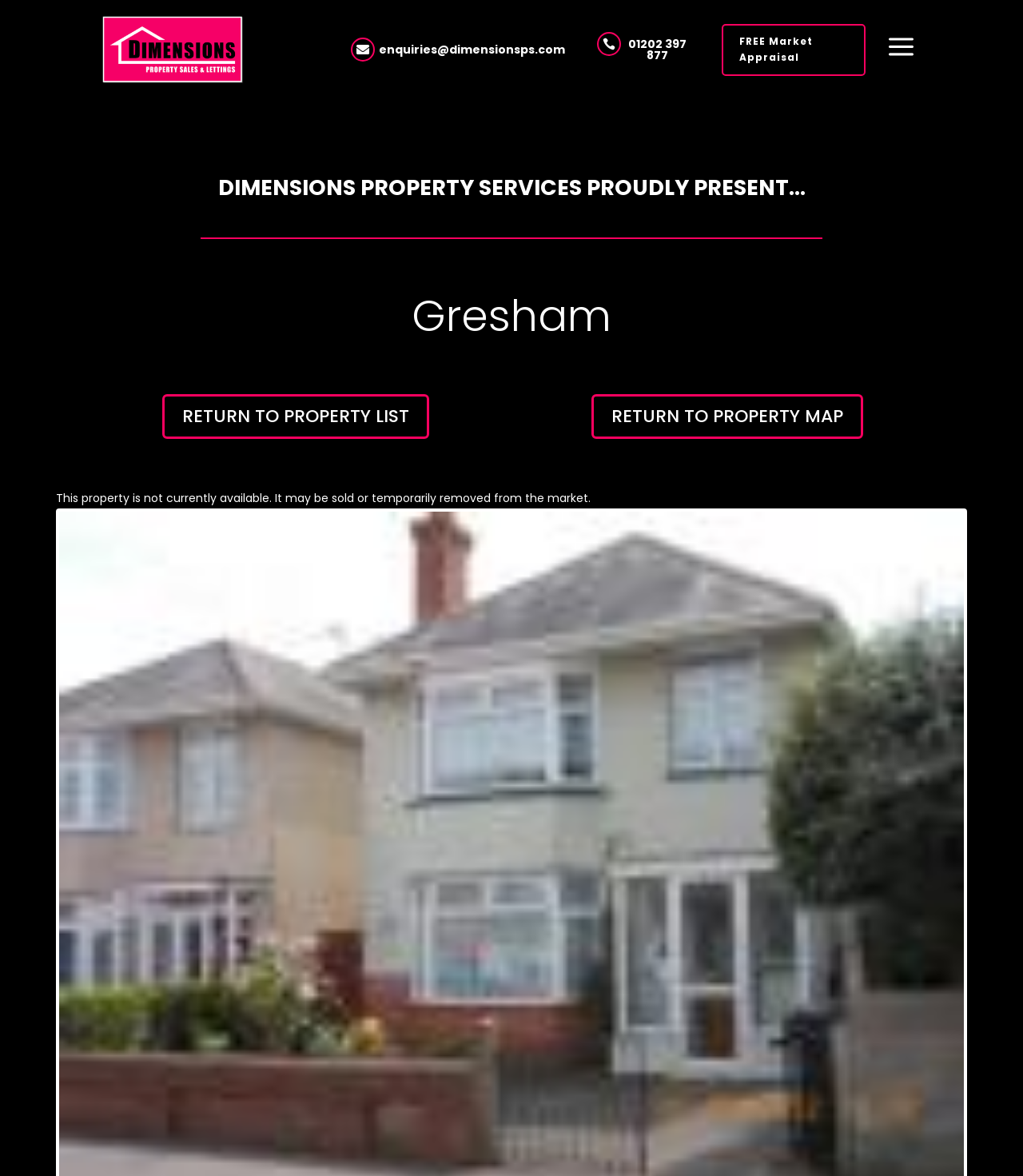Please give a one-word or short phrase response to the following question: 
What is the phone number on the webpage?

01202 397 877